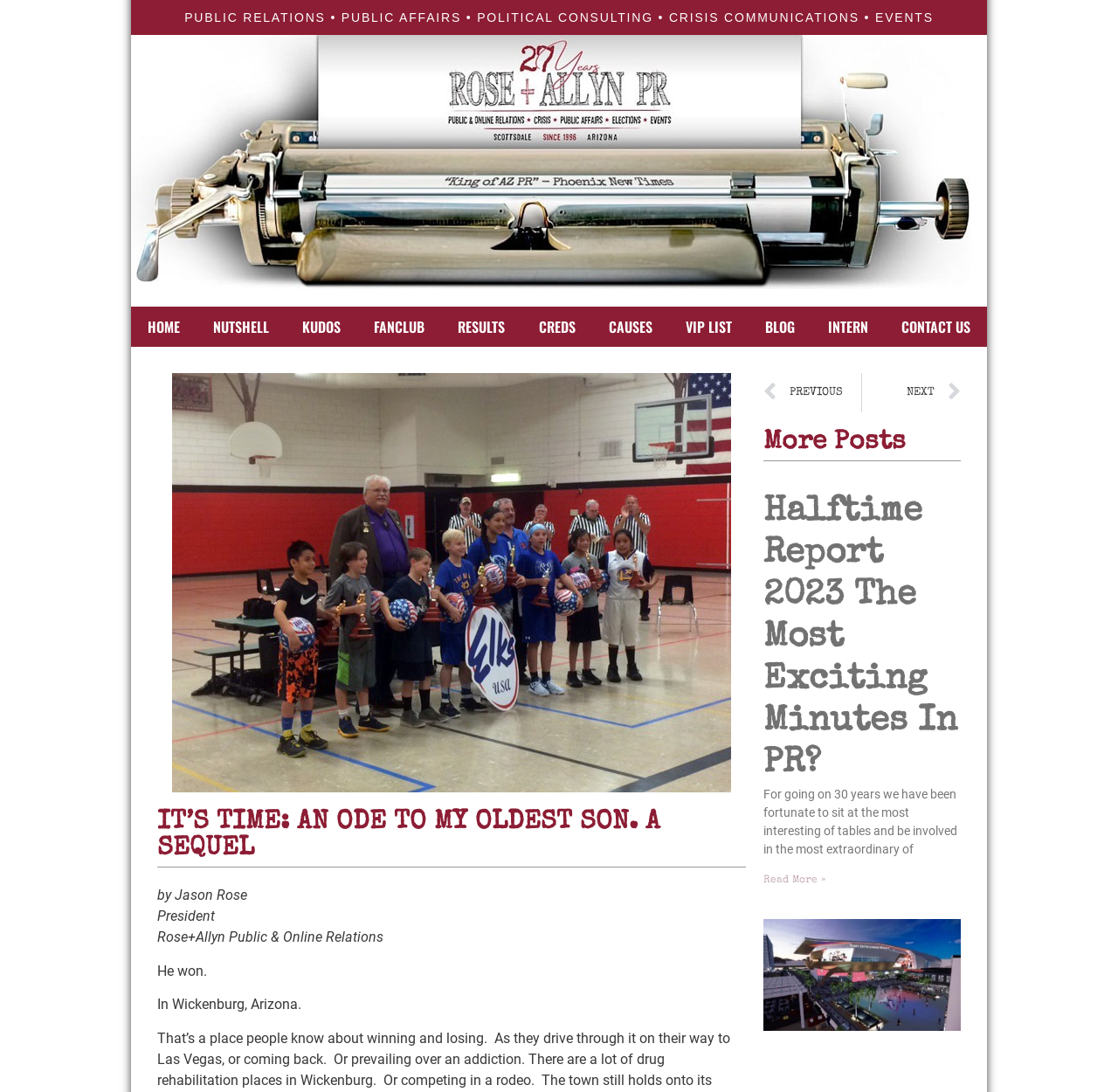Answer in one word or a short phrase: 
What is the bounding box coordinate of the 'NEXT' link?

[0.771, 0.342, 0.859, 0.378]